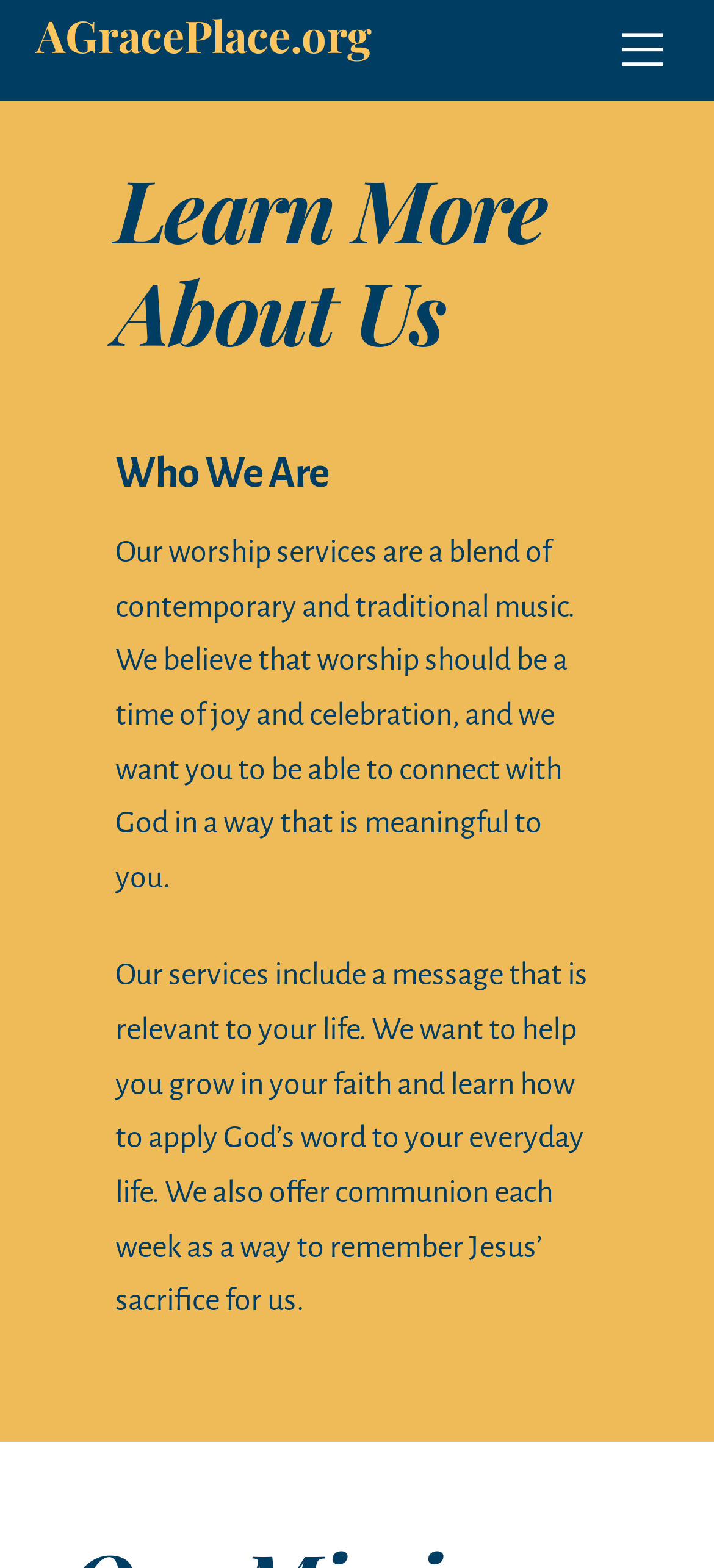Please provide a brief answer to the question using only one word or phrase: 
What is the main topic of this webpage?

About AGracePlace